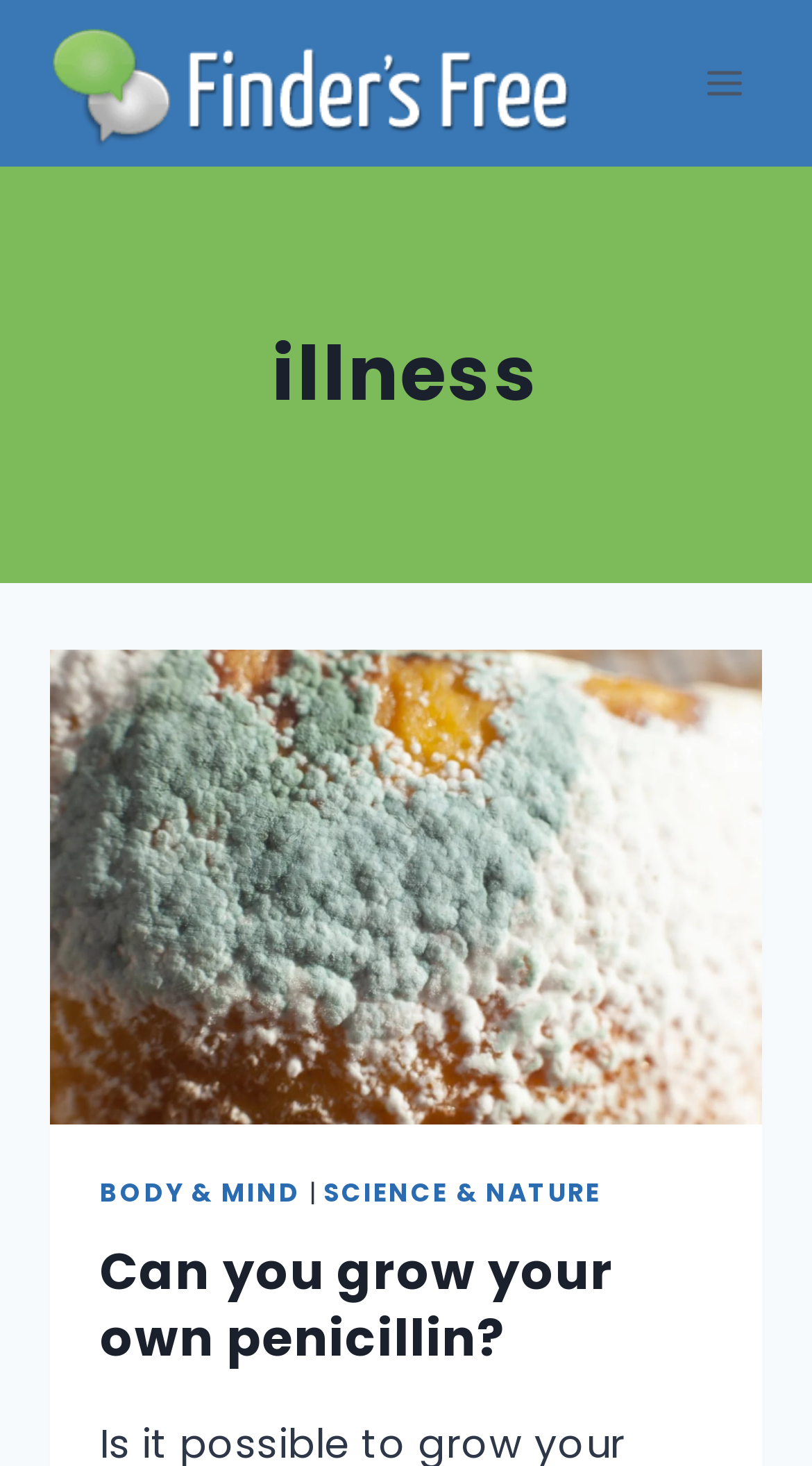What is the category of the article 'Can you grow your own penicillin?'?
Give a comprehensive and detailed explanation for the question.

By looking at the webpage, we can see that the article 'Can you grow your own penicillin?' is listed under the category 'BODY & MIND', which is indicated by the link 'BODY & MIND' next to the '|' symbol.